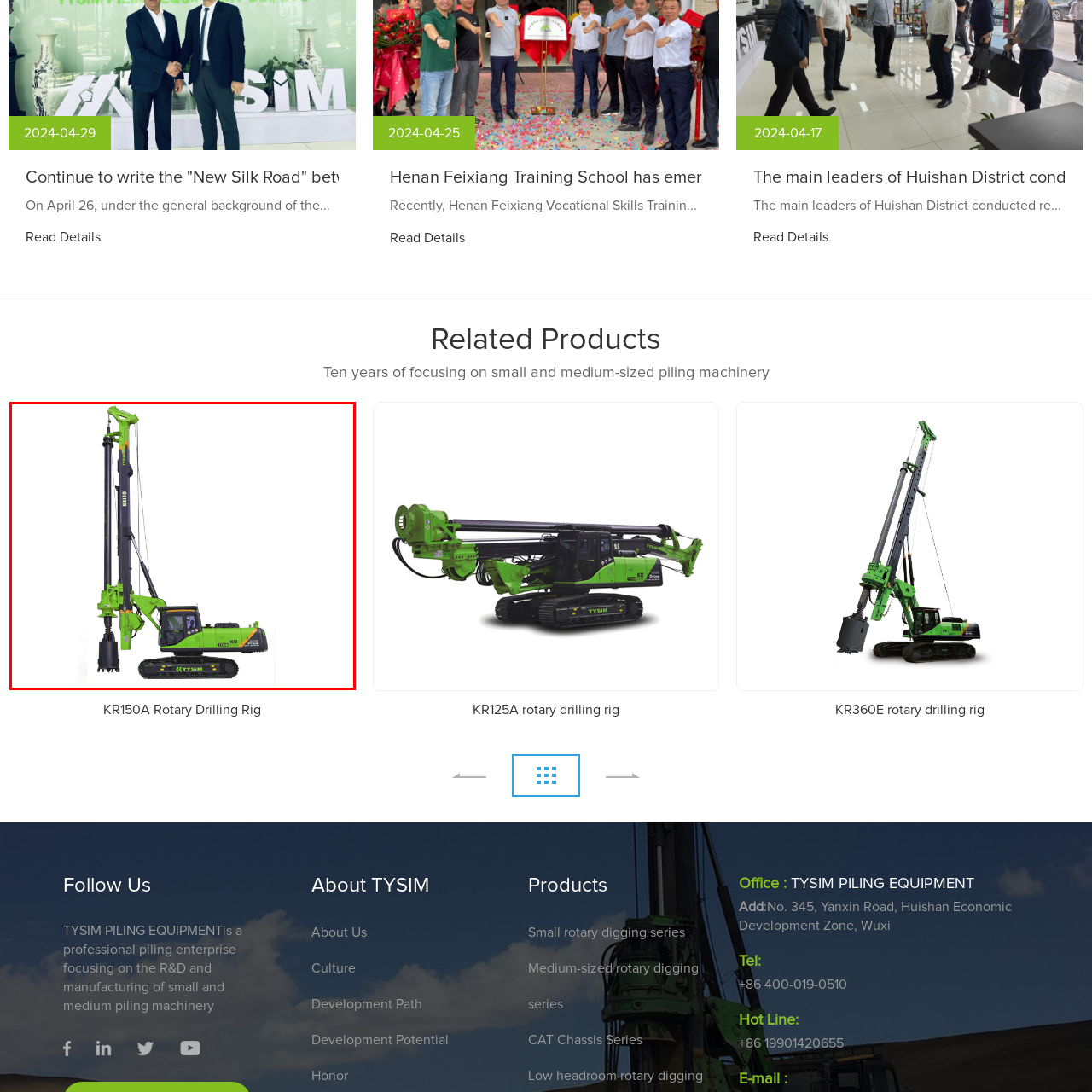Generate a comprehensive caption for the picture highlighted by the red outline.

The image features the KR150A Rotary Drilling Rig, a robust piece of construction machinery renowned for its efficiency in drilling operations. This rig exemplifies TYSIM's commitment to innovation and quality in piling equipment, showcasing advanced engineering designed to meet the rigorous demands of construction projects. The machine's distinctive design incorporates a tall drilling mast and a large auger, allowing it to reach substantial depths with precision. Its striking green color highlights TYSIM's branding, making it easily recognizable in various construction environments. With a focus on small and medium-sized piling machinery, TYSIM continues to enhance the capabilities of its equipment, ensuring reliability and performance in the field.